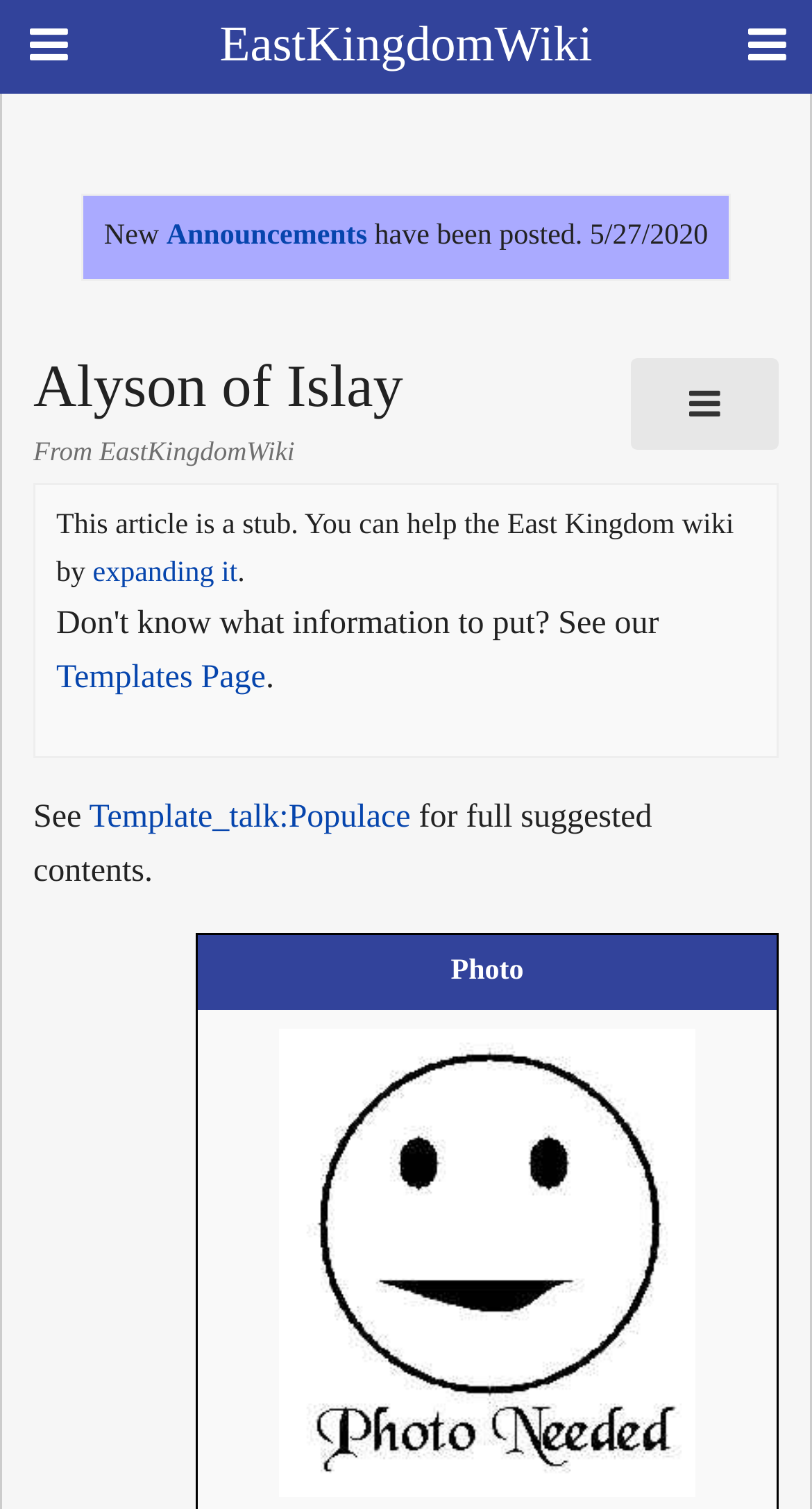What is the purpose of the Templates Page?
Carefully examine the image and provide a detailed answer to the question.

The link 'Templates Page' is present in the sentence 'Don't know what information to put? See our Templates Page.', implying that the Templates Page provides information or guidance for expanding articles.